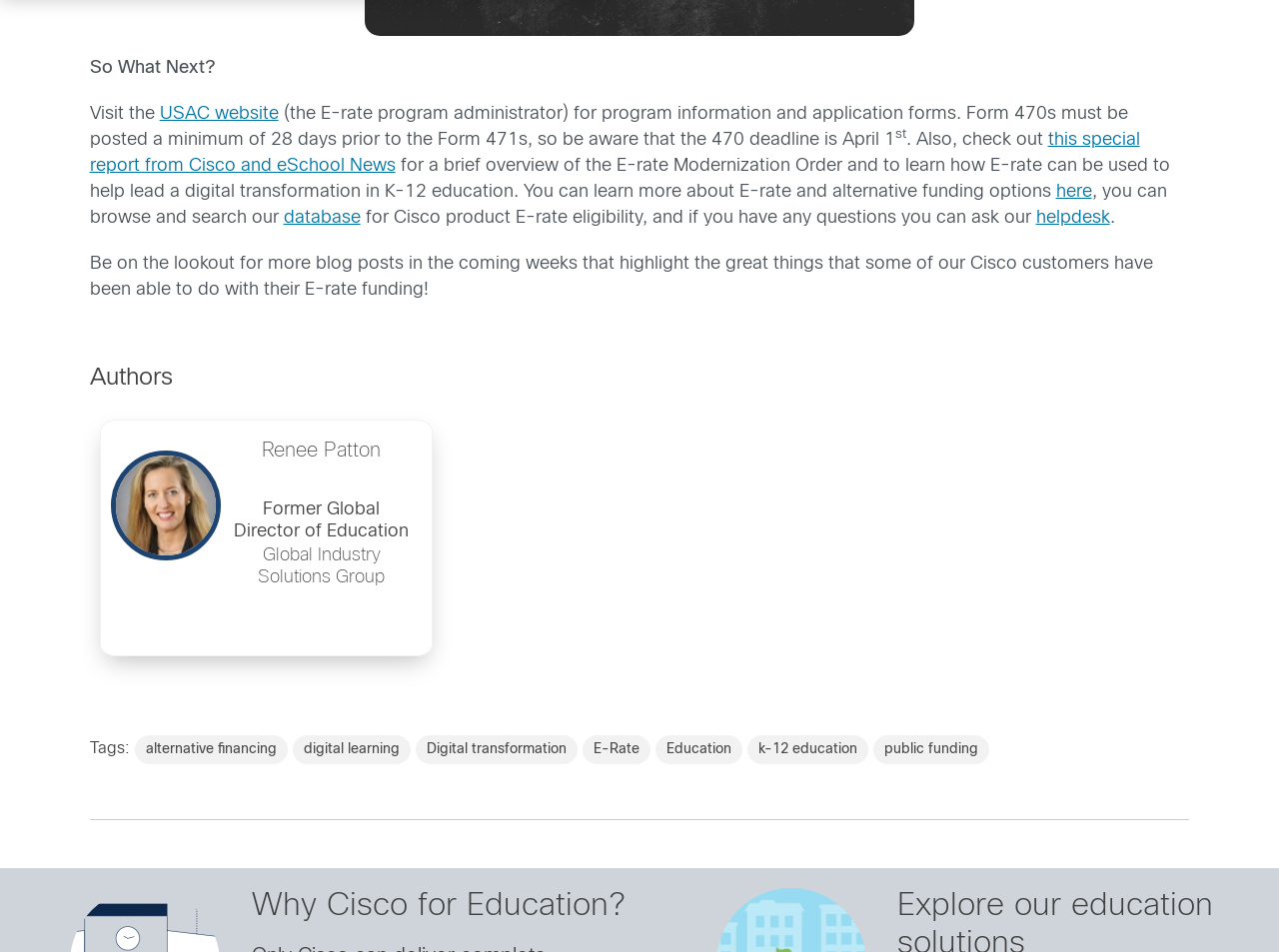What are the tags associated with this blog post?
Look at the screenshot and give a one-word or phrase answer.

alternative financing, digital learning, etc.